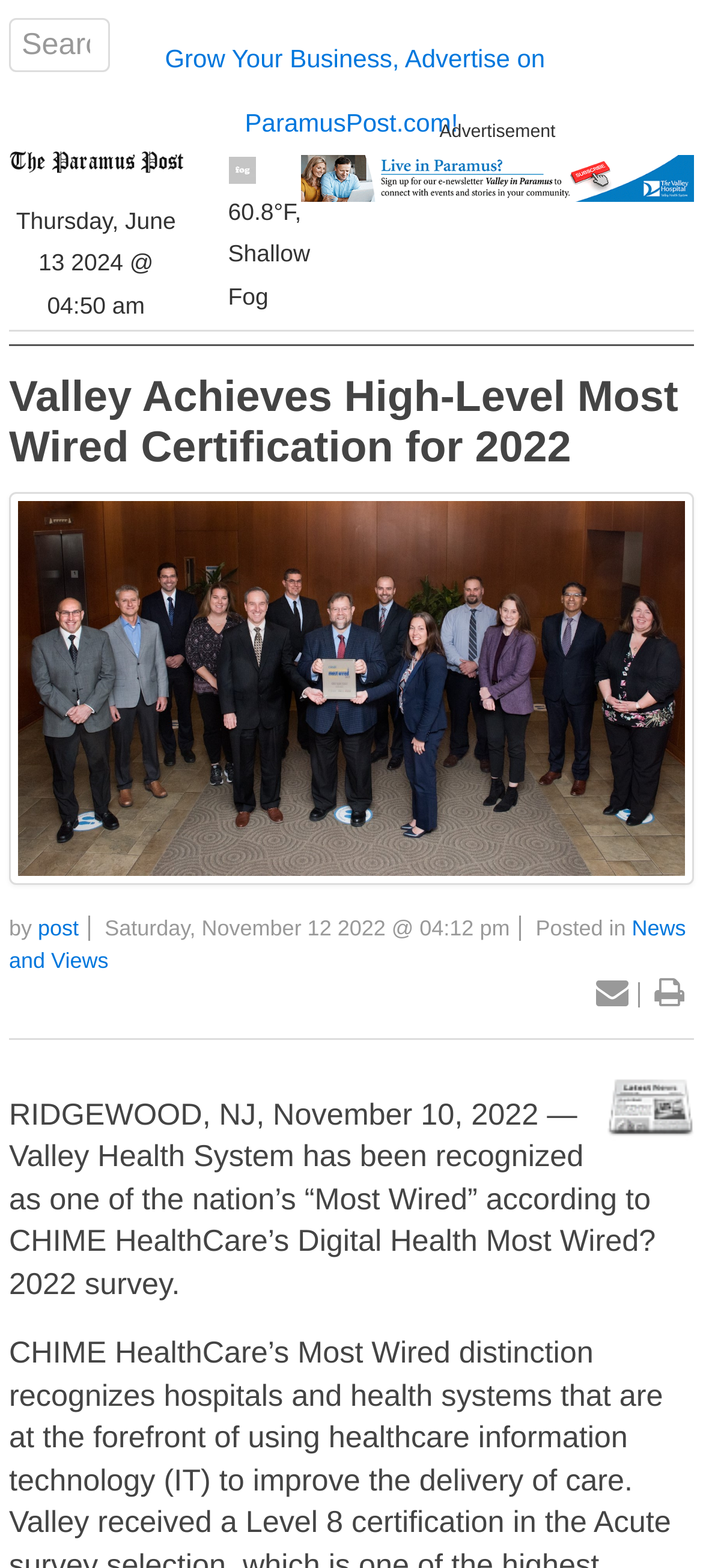Provide the bounding box coordinates of the UI element this sentence describes: "News and Views".

[0.013, 0.584, 0.976, 0.621]